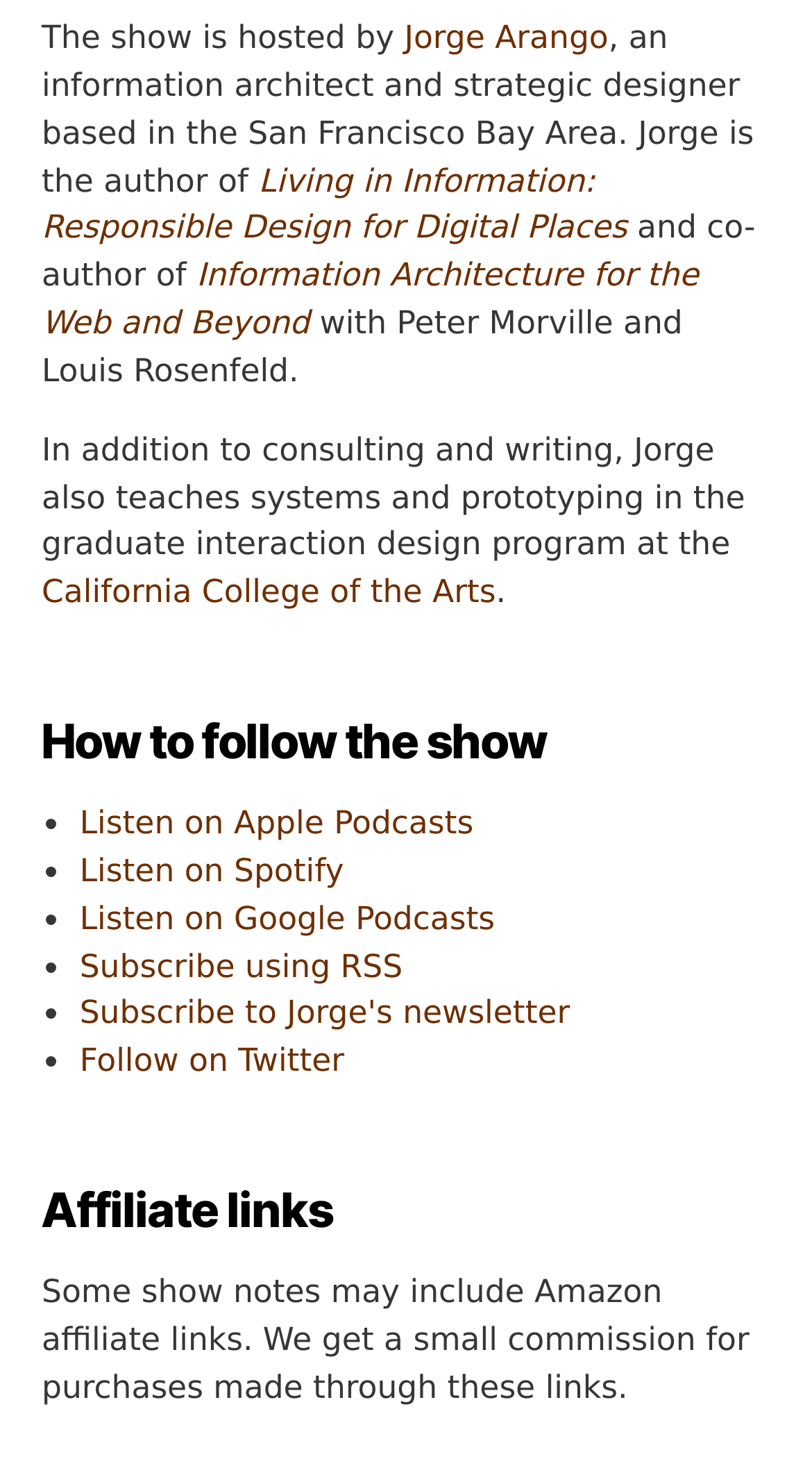Please find the bounding box coordinates of the element that must be clicked to perform the given instruction: "Follow on Twitter". The coordinates should be four float numbers from 0 to 1, i.e., [left, top, right, bottom].

[0.098, 0.714, 0.424, 0.74]